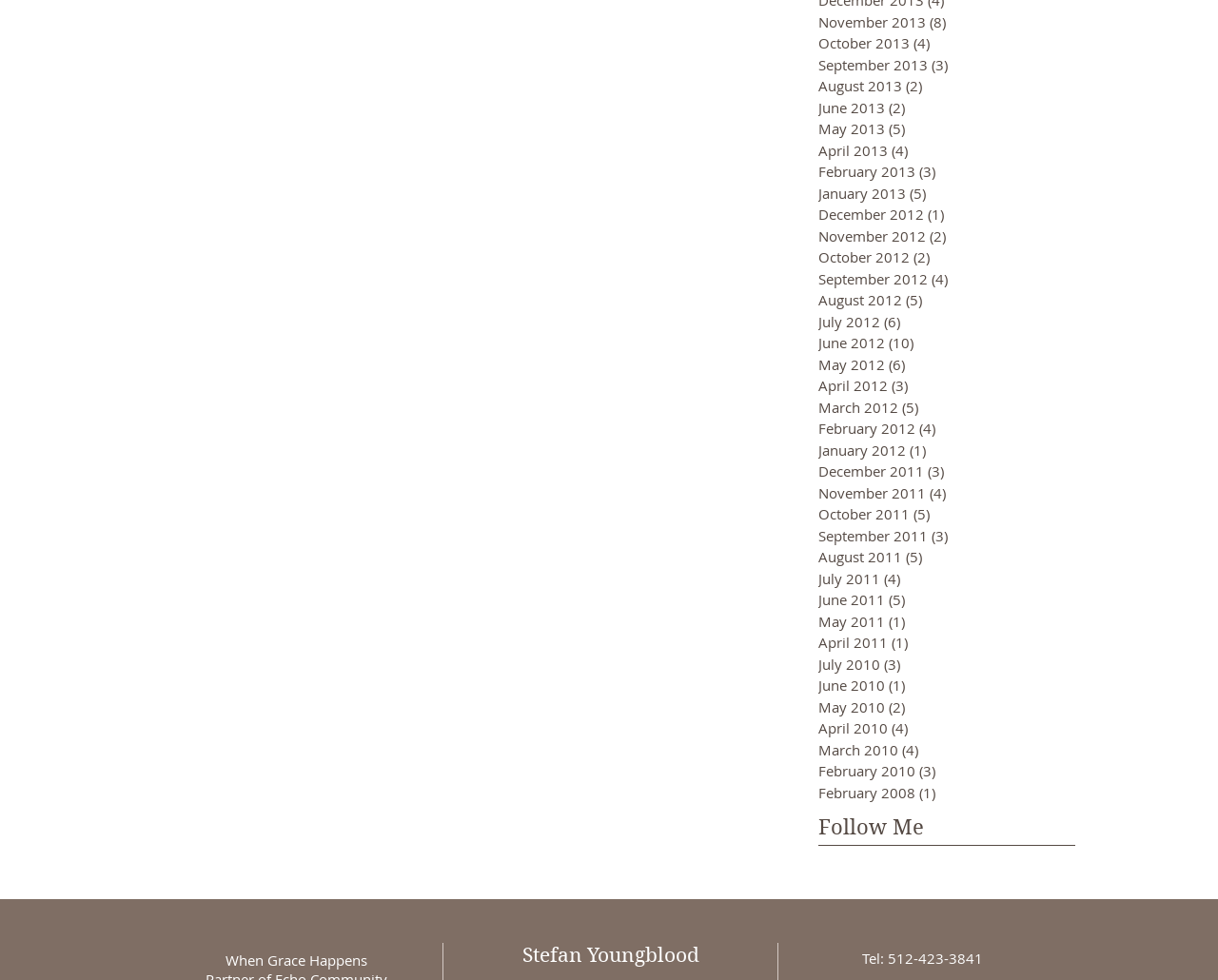What is the title of the blog?
Please answer the question with as much detail and depth as you can.

I looked for a static text element that represents the title of the blog and found it in the element 'When Grace Happens'.